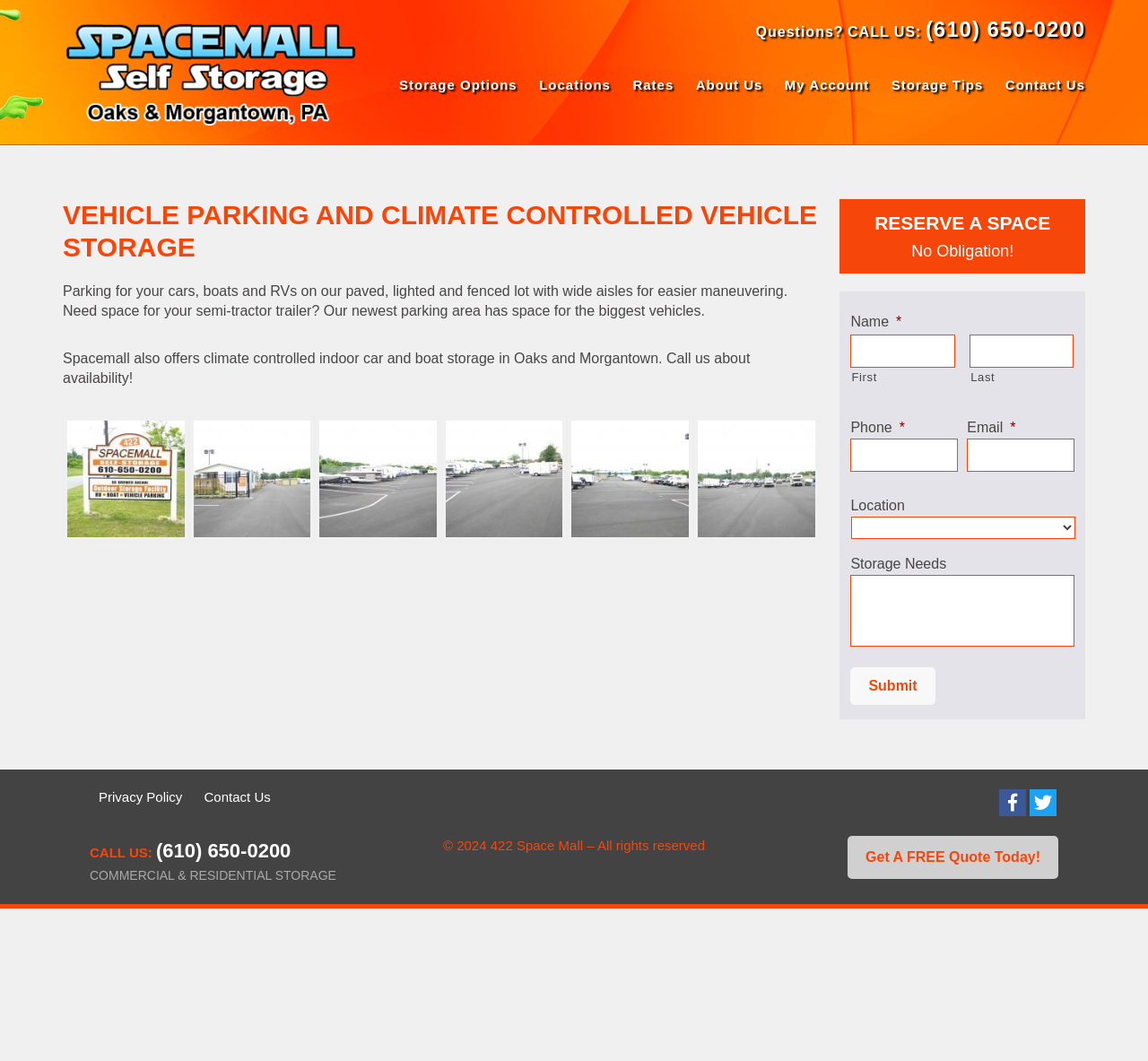Can you provide the bounding box coordinates for the element that should be clicked to implement the instruction: "Click the 'Submit' button"?

[0.741, 0.629, 0.815, 0.664]